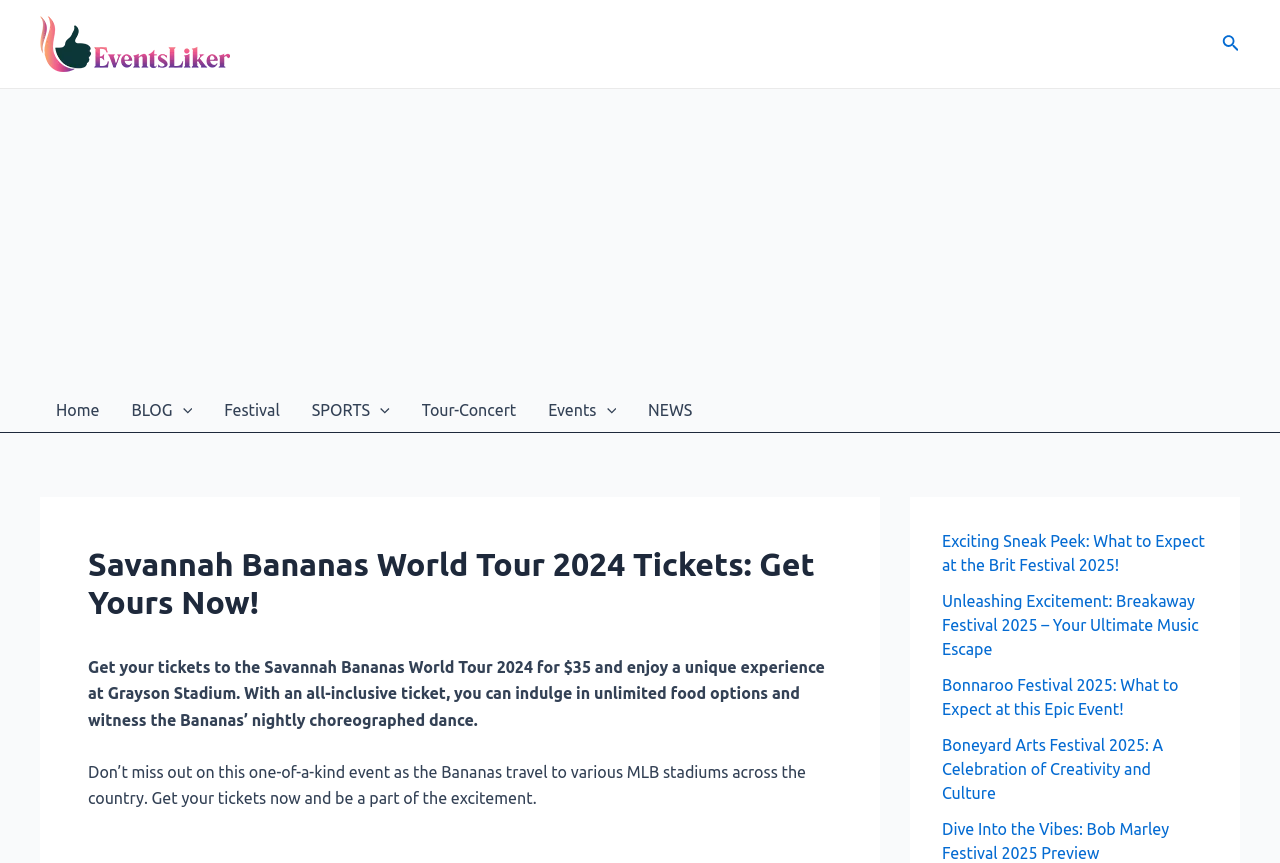Generate an in-depth caption that captures all aspects of the webpage.

The webpage is about the Savannah Bananas World Tour 2024 tickets. At the top left, there is a link to "EventsLiker" accompanied by an image. On the top right, there is a search icon link. Below these elements, there is an advertisement iframe that spans almost the entire width of the page.

The site navigation menu is located on the left side of the page, with links to "Home", "BLOG", "Festival", "SPORTS", "Tour-Concert", "Events", and "NEWS". Each of these links has a corresponding menu toggle icon.

The main content of the page is on the right side, with a header that reads "Savannah Bananas World Tour 2024 Tickets: Get Yours Now!". Below the header, there is a descriptive text that explains the unique experience of the event, including unlimited food options and a nightly choreographed dance. Further down, there is another paragraph that encourages visitors to get their tickets and be a part of the excitement.

Below the descriptive text, there are five links to different festival-related articles, including the Brit Festival 2025, Breakaway Festival 2025, Bonnaroo Festival 2025, Boneyard Arts Festival 2025, and Bob Marley Festival 2025. These links are arranged vertically, with the first link starting from the top right of the page and the subsequent links following below it.